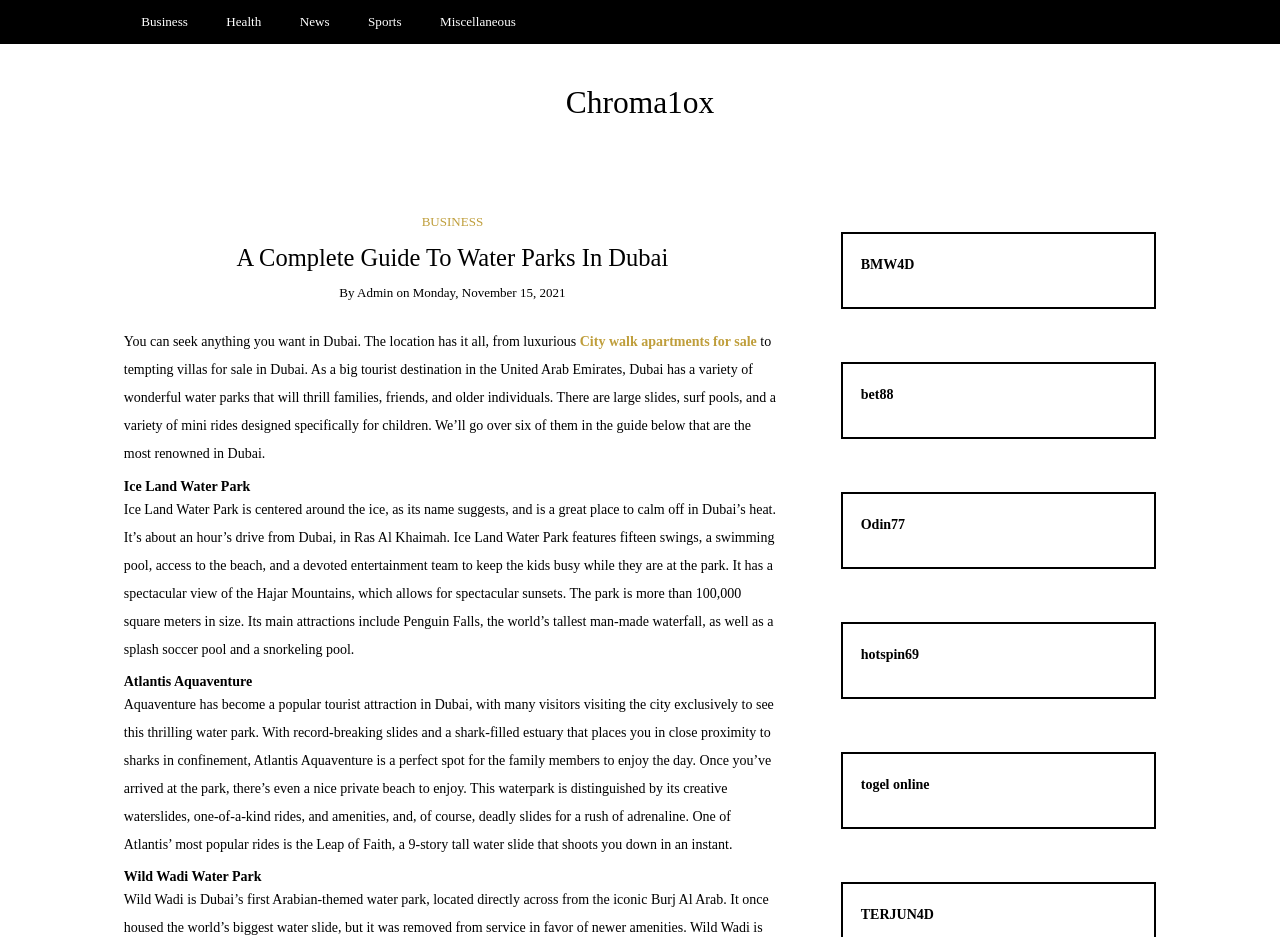Please identify the bounding box coordinates of the element I need to click to follow this instruction: "View deal".

None